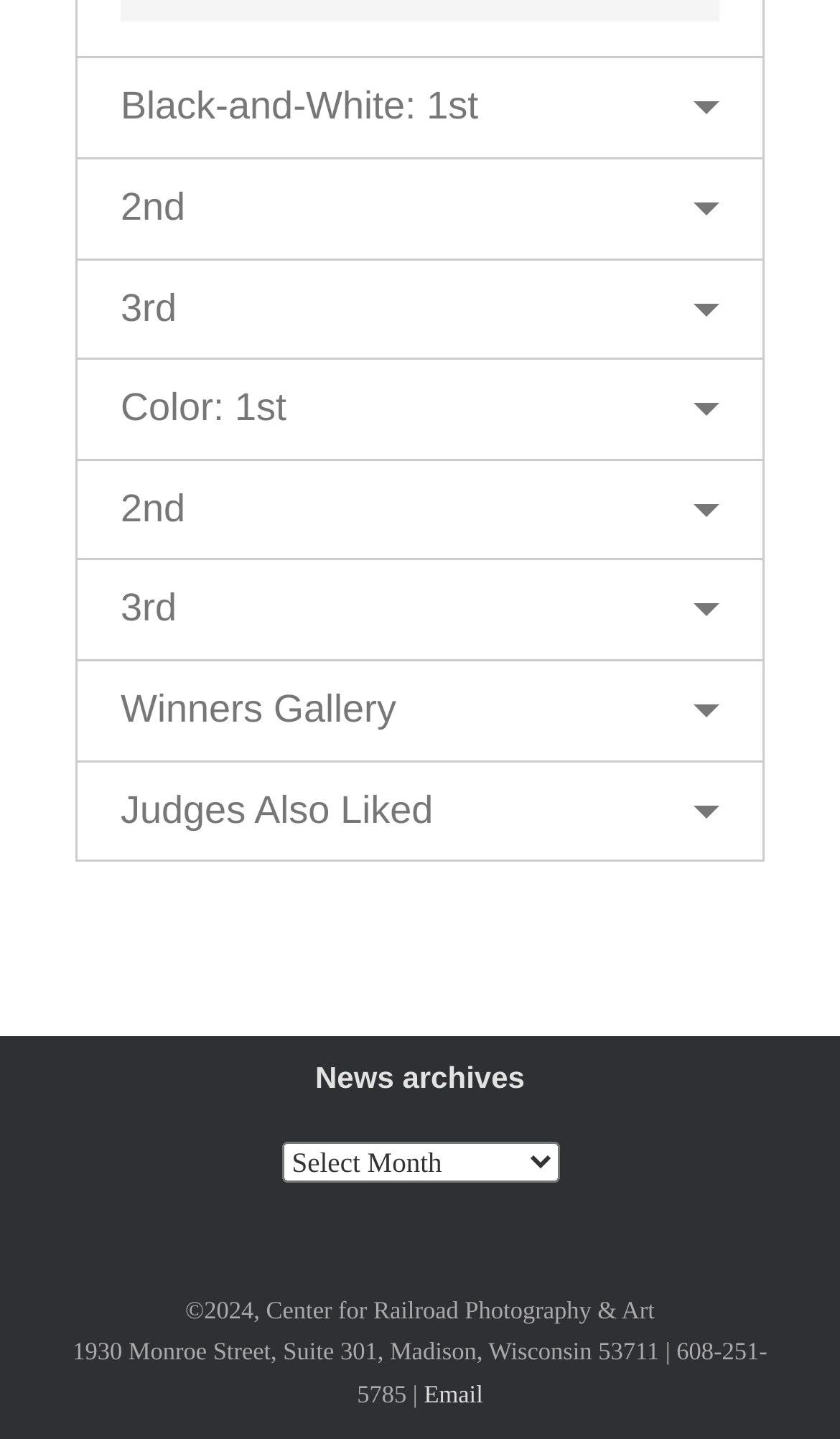Give a short answer using one word or phrase for the question:
What is the last item in the News archives section?

combobox